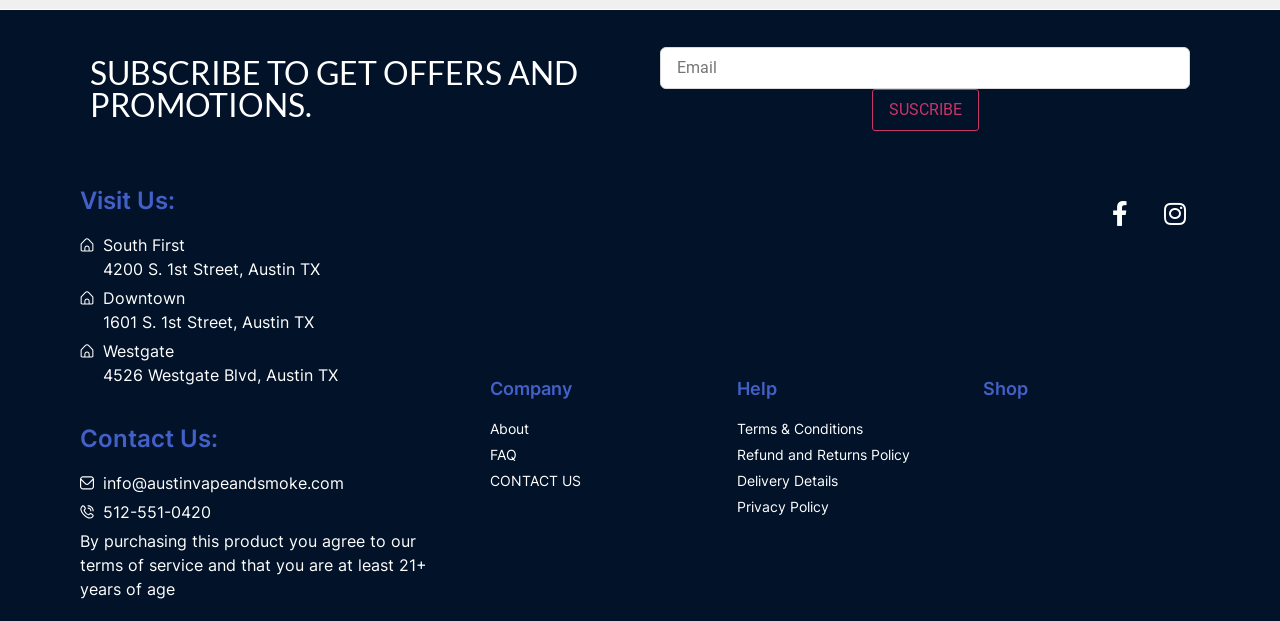Provide a brief response to the question using a single word or phrase: 
How many categories are listed in the footer?

3